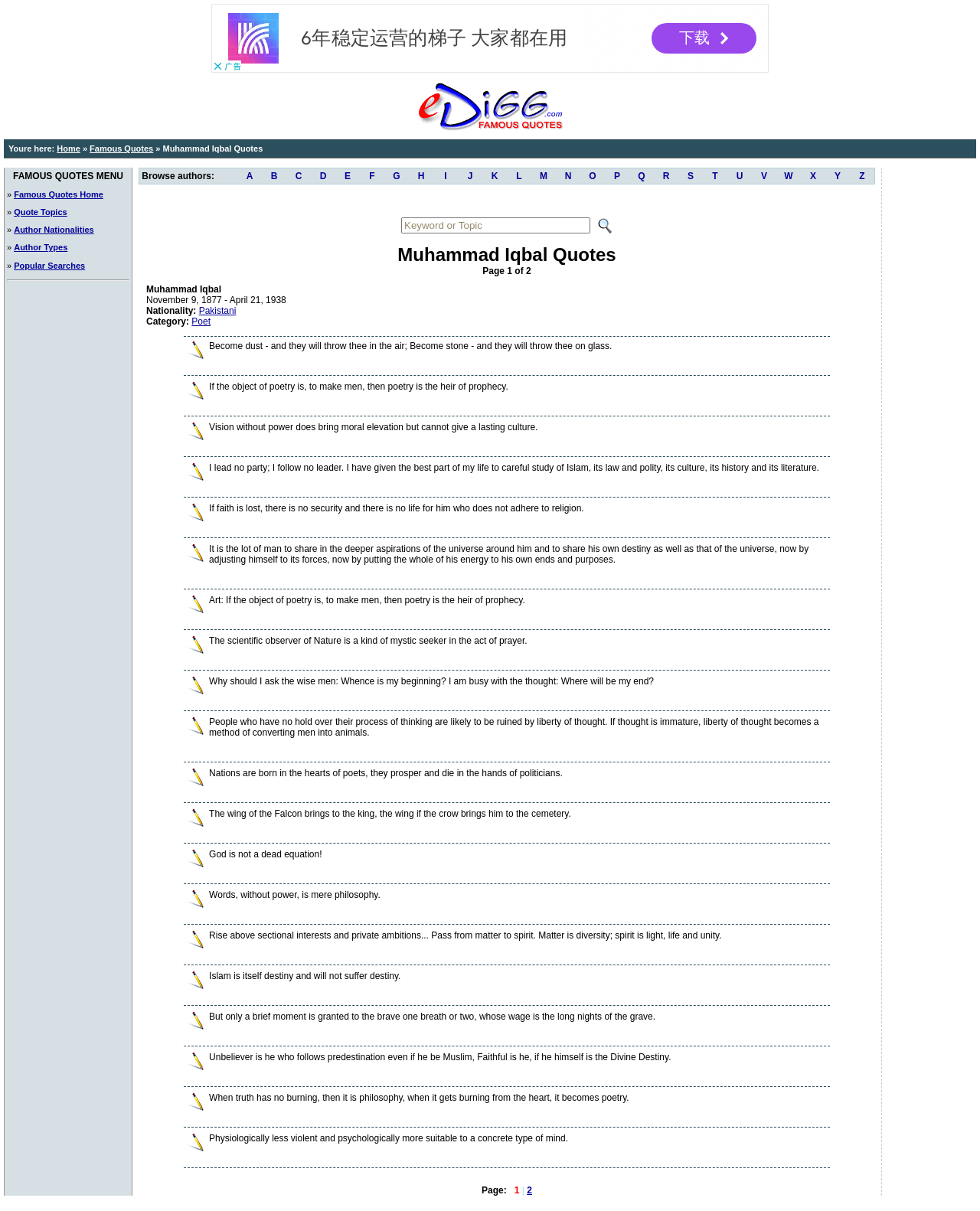Locate the bounding box coordinates of the clickable area needed to fulfill the instruction: "View Muhammad Iqbal quotes by clicking on the image".

[0.422, 0.066, 0.578, 0.109]